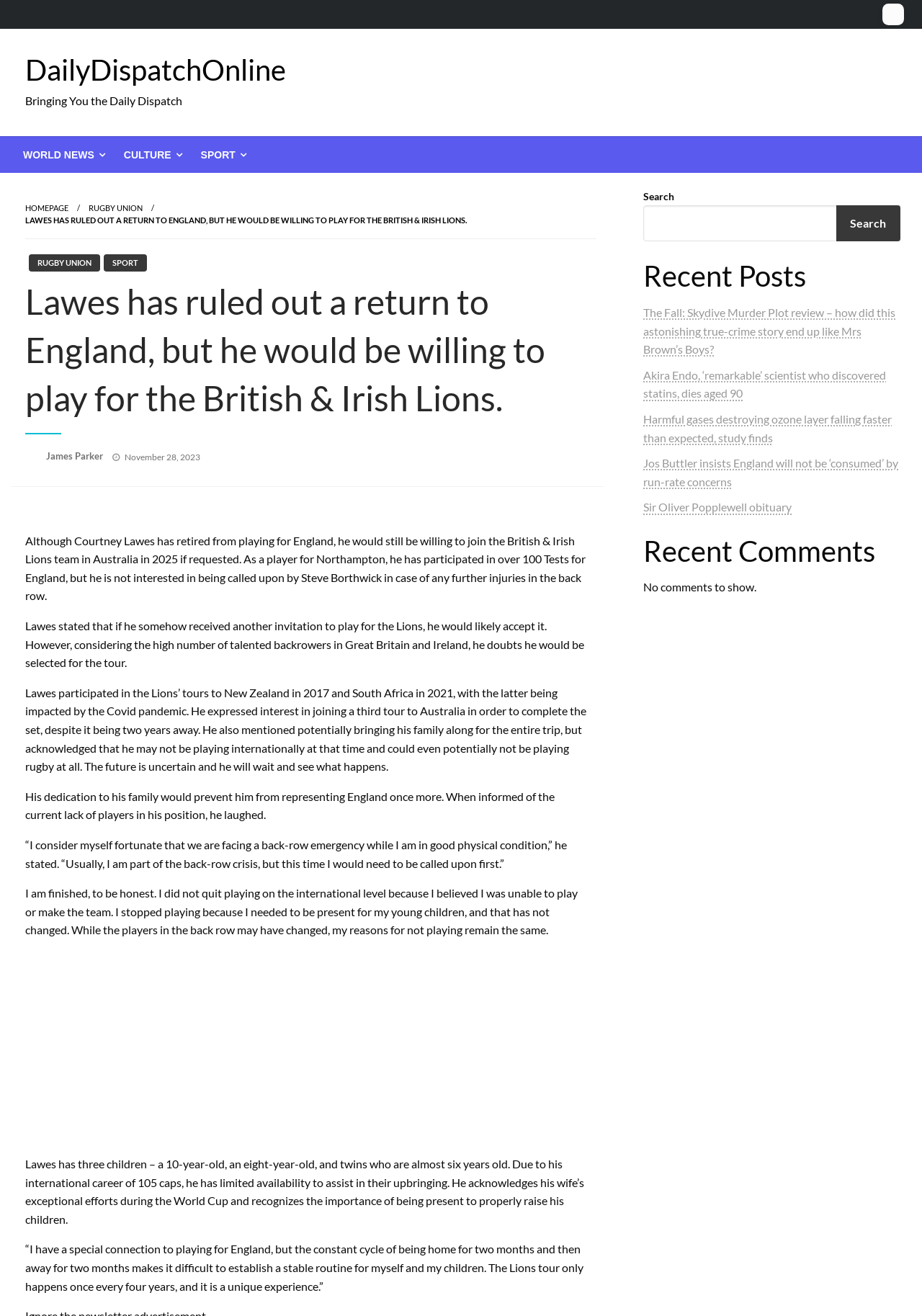What is the name of the team Courtney Lawes has participated in besides England?
Provide a fully detailed and comprehensive answer to the question.

The article mentions that Courtney Lawes has participated in over 100 Tests for England, and he is a player for Northampton.